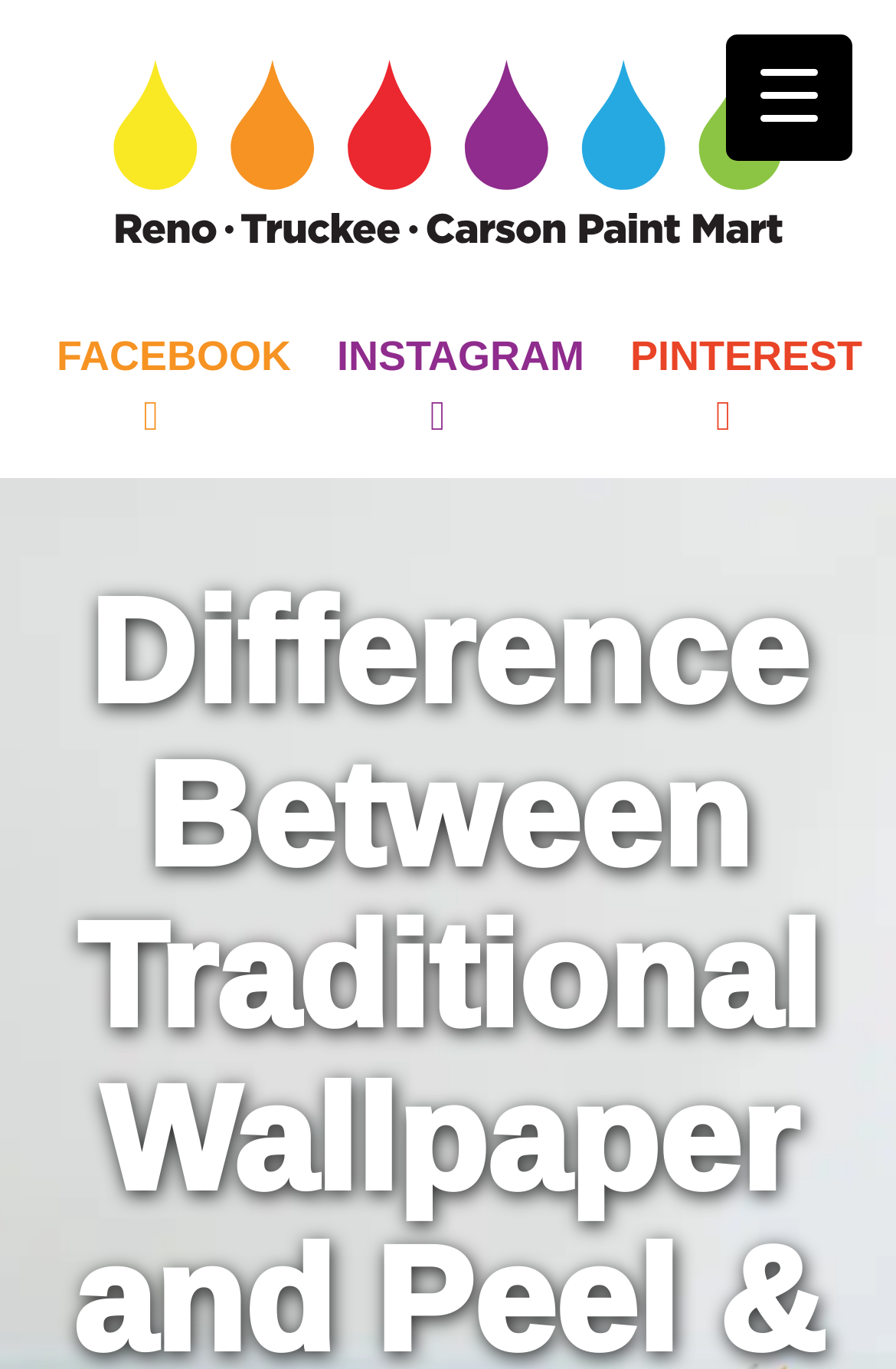Give a succinct answer to this question in a single word or phrase: 
What is the purpose of the button on the top right?

Menu Trigger